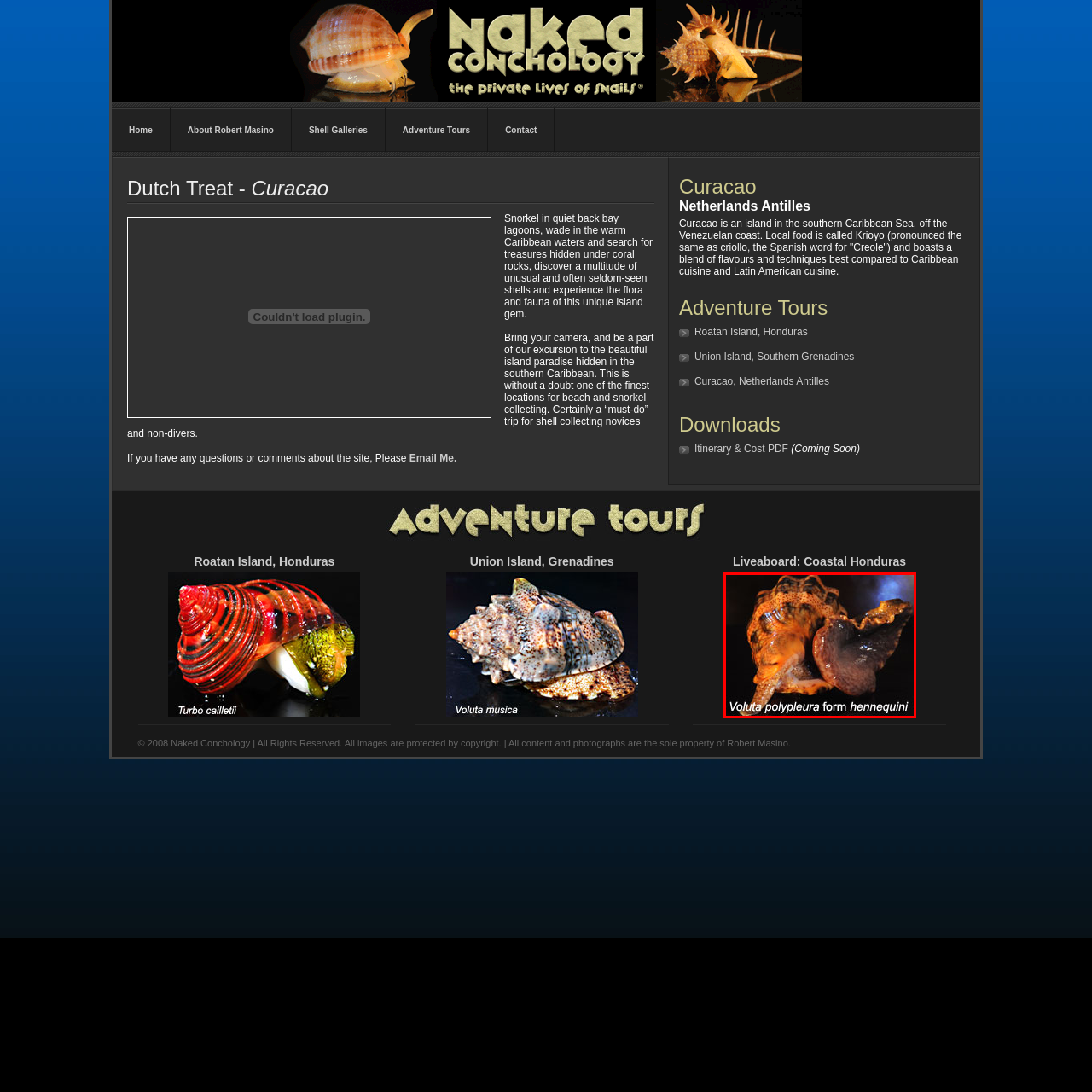Is the mollusk fully extended?
Study the image surrounded by the red bounding box and answer the question comprehensively, based on the details you see.

The caption states that the mollusk is 'partially extended', implying that it is not fully extended.